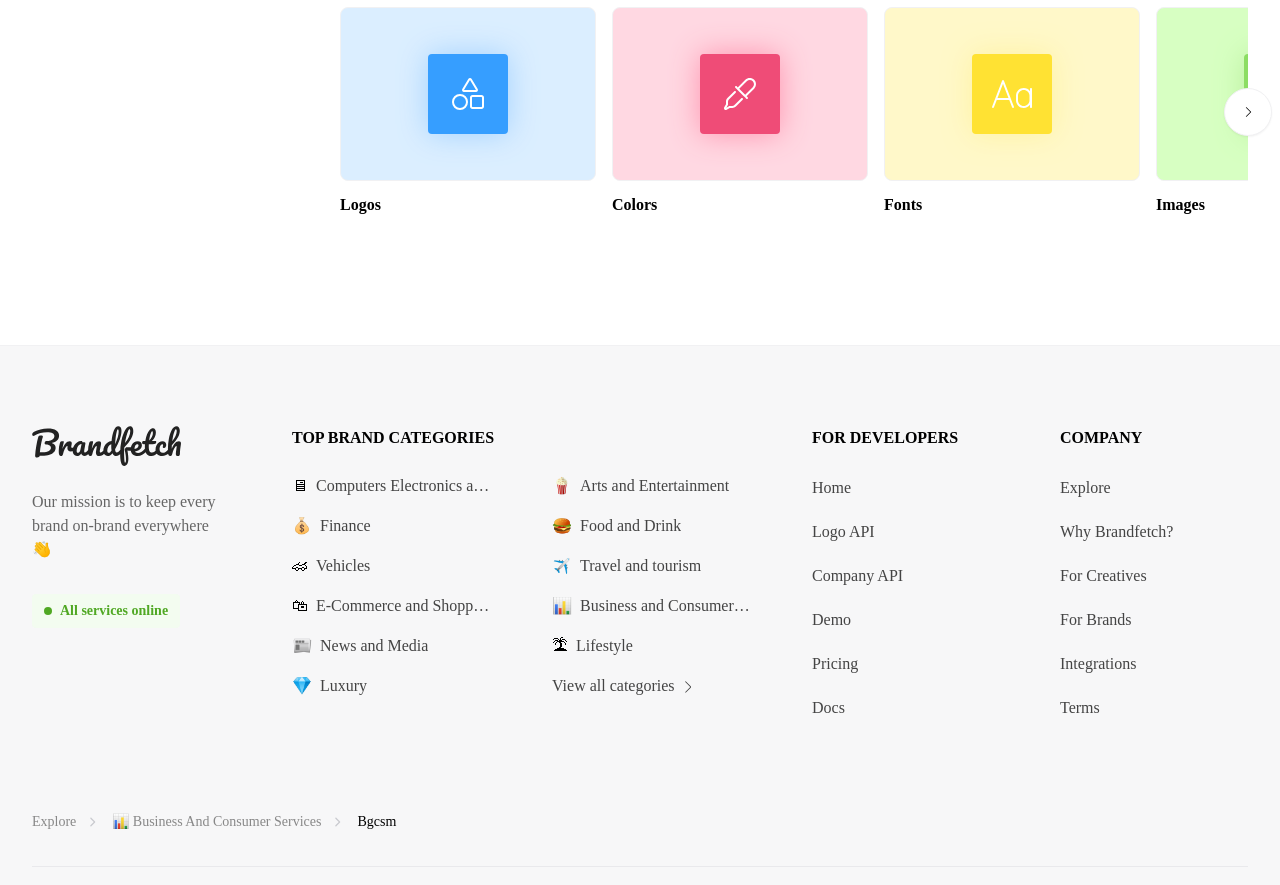Please locate the bounding box coordinates of the element that needs to be clicked to achieve the following instruction: "Click on the 'All services online' link". The coordinates should be four float numbers between 0 and 1, i.e., [left, top, right, bottom].

[0.025, 0.679, 0.141, 0.699]